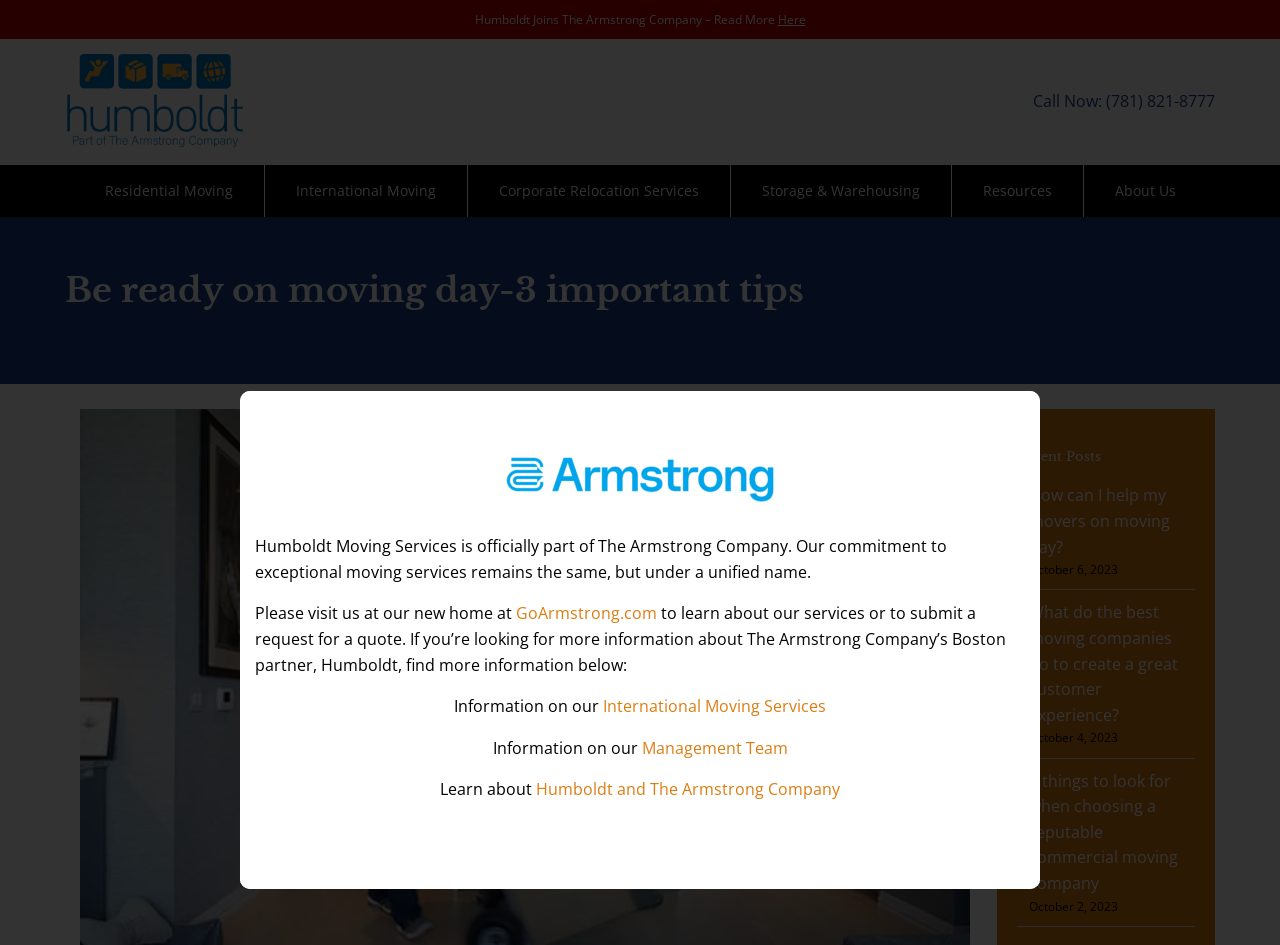What is the phone number to call for moving services?
Please respond to the question with a detailed and informative answer.

I found the phone number by looking at the top-right corner of the webpage, where it says 'Call Now: (781) 821-8777'.